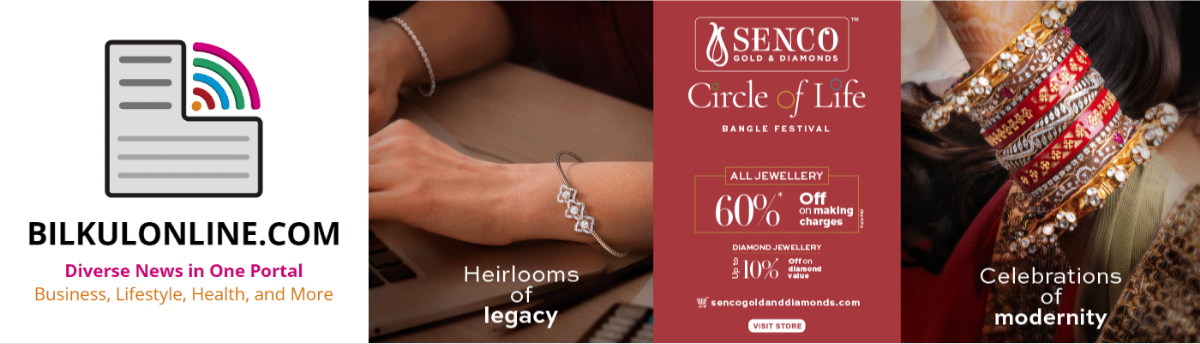What is the discount on making charges for all jewelry?
Please give a detailed answer to the question using the information shown in the image.

The advertisement promotes the 'Circle of Life Bangle Festival' by Senco Gold & Diamonds, which emphasizes special offers, including a substantial 60% discount on making charges for all jewelry and additional discounts on diamond jewelry.